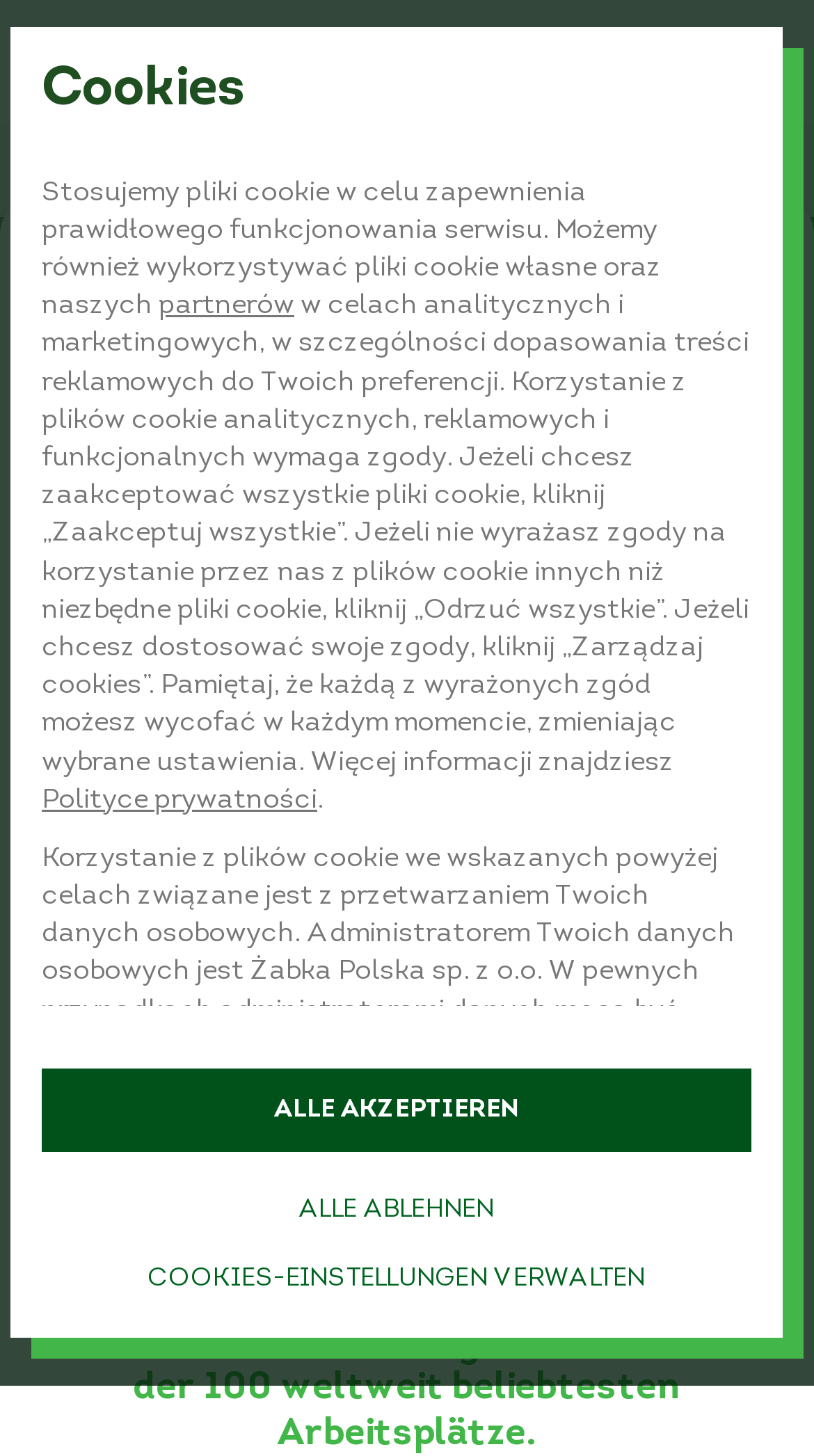Predict the bounding box coordinates of the area that should be clicked to accomplish the following instruction: "Go to UBER UNS page". The bounding box coordinates should consist of four float numbers between 0 and 1, i.e., [left, top, right, bottom].

[0.167, 0.067, 0.413, 0.111]